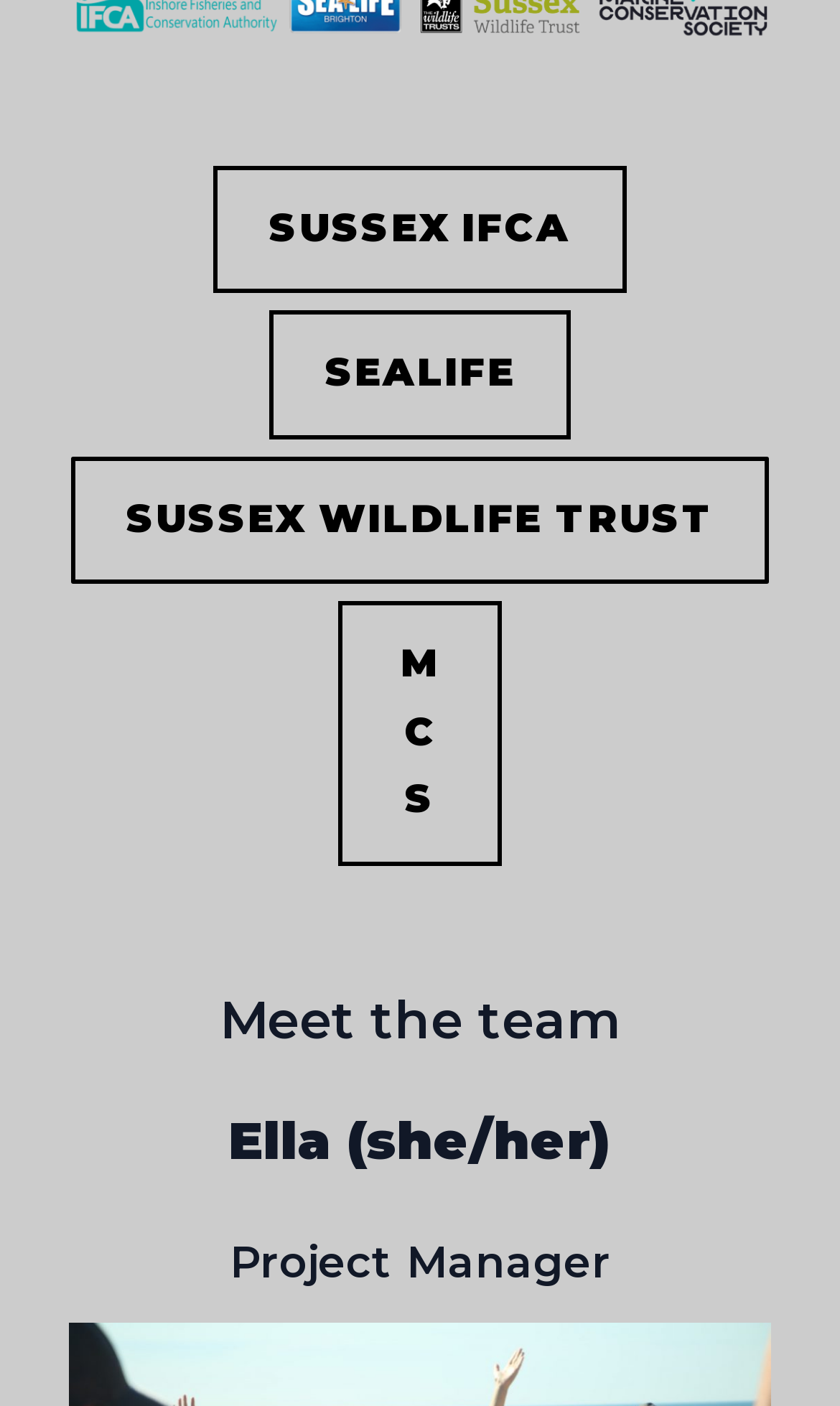What is the pronoun used to refer to Ella?
Please answer the question as detailed as possible based on the image.

In the heading 'Ella (she/her)', we can see that the pronoun used to refer to Ella is 'she/her'.